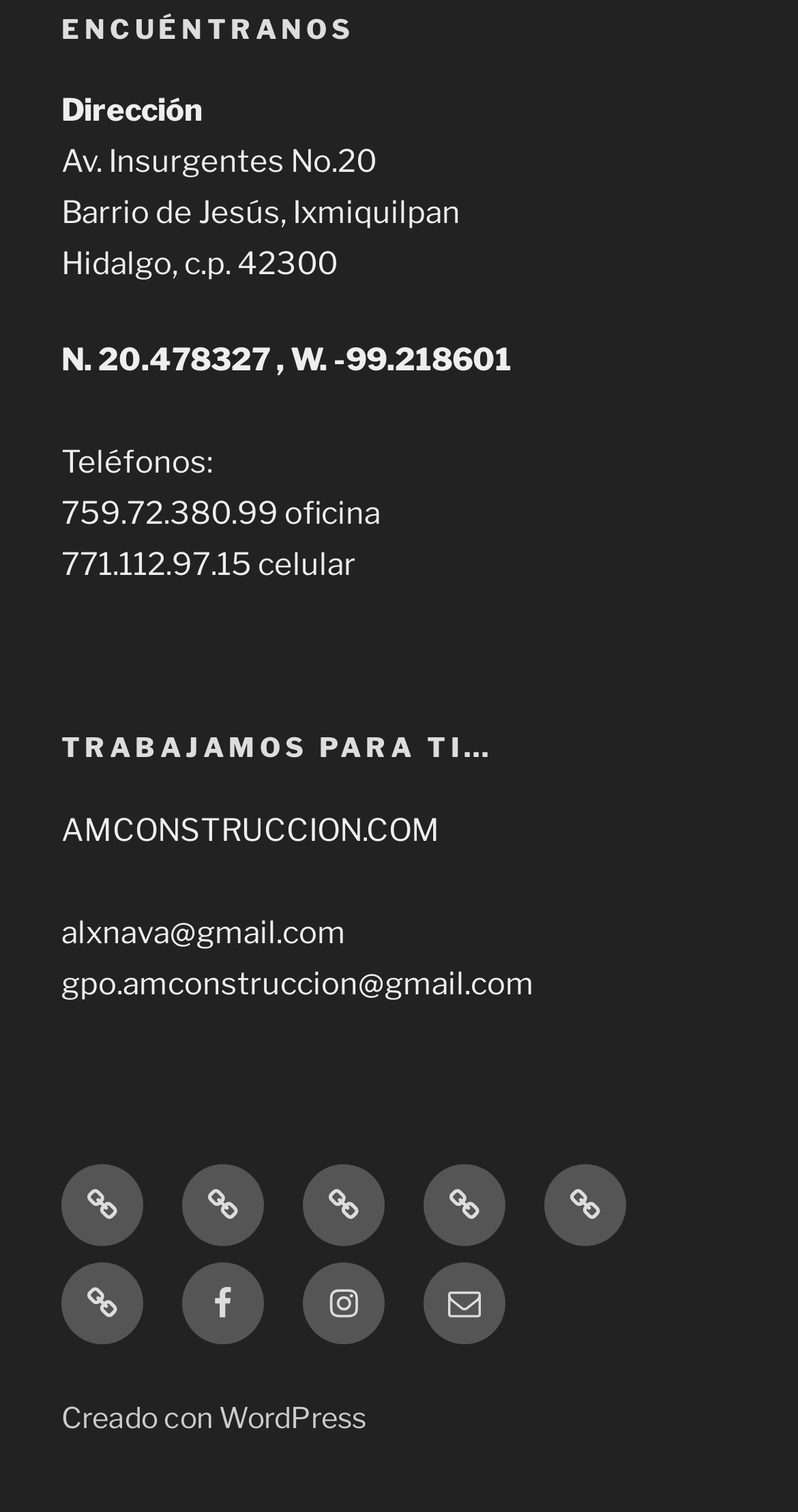Please find the bounding box coordinates of the element that you should click to achieve the following instruction: "Go to Galería". The coordinates should be presented as four float numbers between 0 and 1: [left, top, right, bottom].

[0.077, 0.834, 0.179, 0.889]